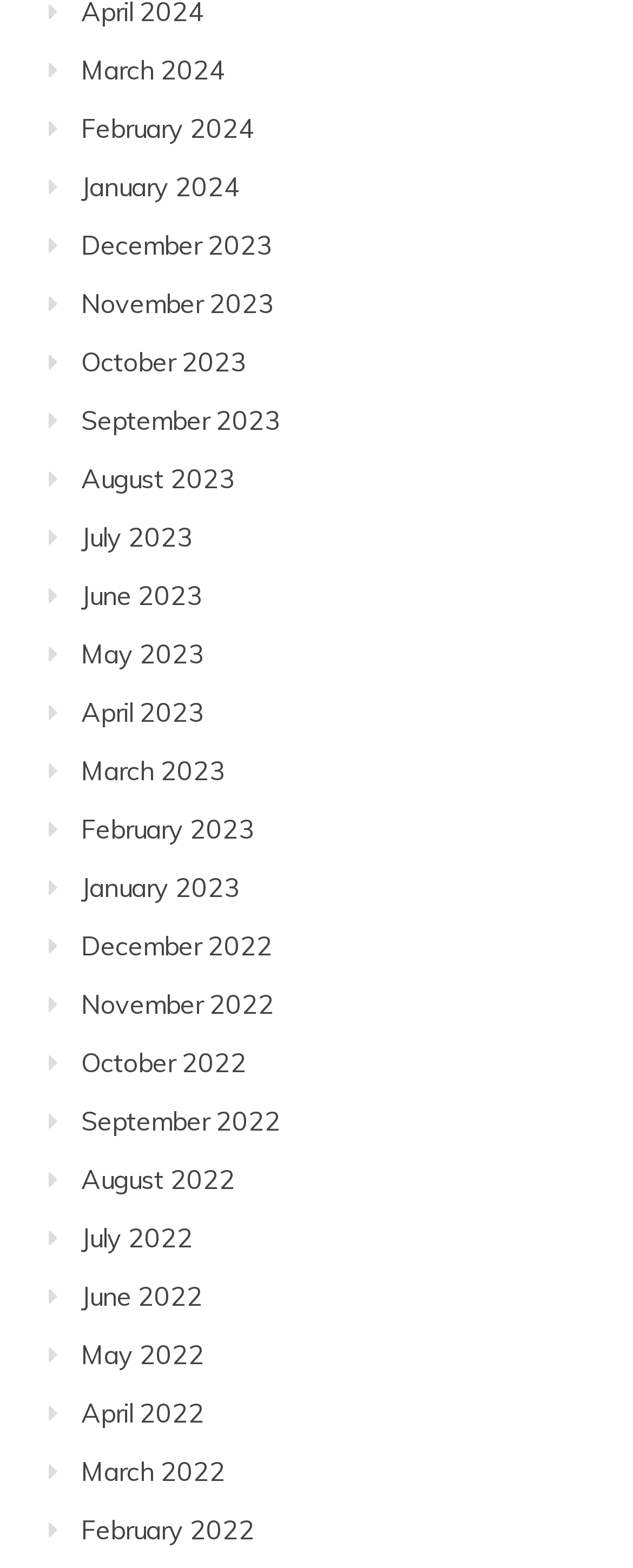How many months are listed in total?
Respond to the question with a single word or phrase according to the image.

24